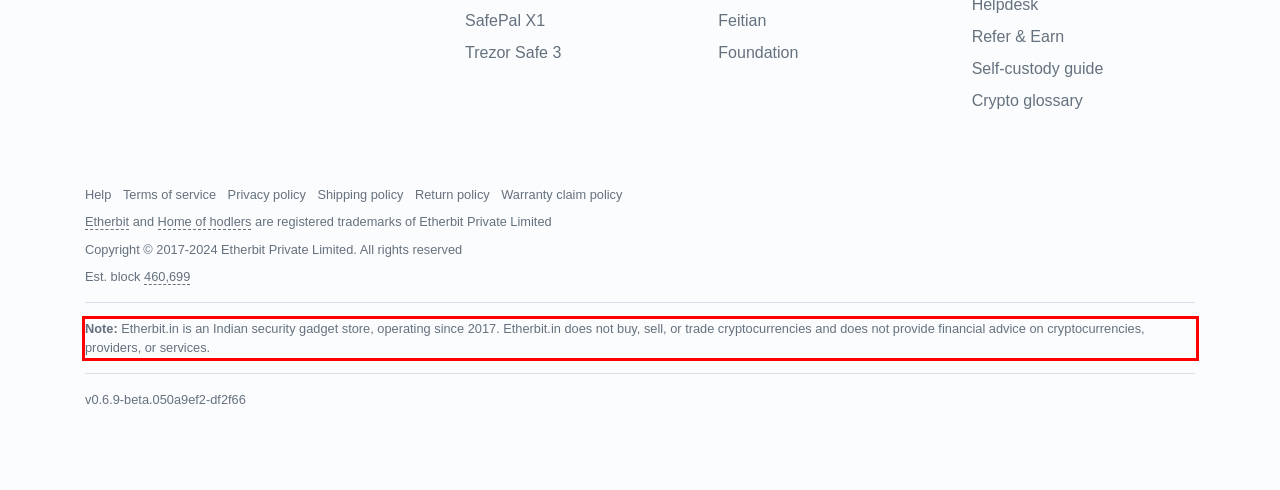In the screenshot of the webpage, find the red bounding box and perform OCR to obtain the text content restricted within this red bounding box.

Note: Etherbit.in is an Indian security gadget store, operating since 2017. Etherbit.in does not buy, sell, or trade cryptocurrencies and does not provide financial advice on cryptocurrencies, providers, or services.